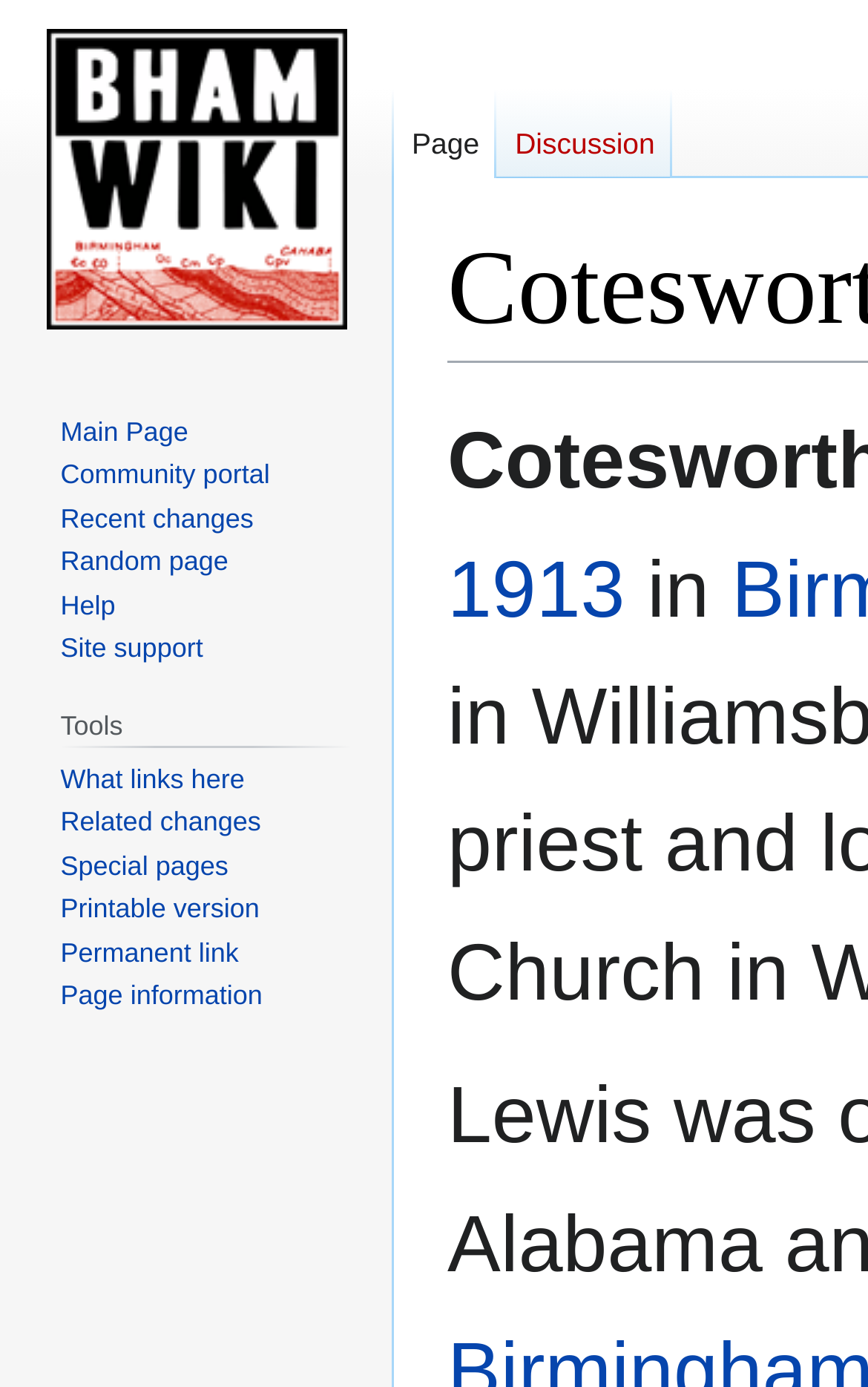Identify the bounding box coordinates of the clickable section necessary to follow the following instruction: "Print the page". The coordinates should be presented as four float numbers from 0 to 1, i.e., [left, top, right, bottom].

[0.07, 0.644, 0.299, 0.666]